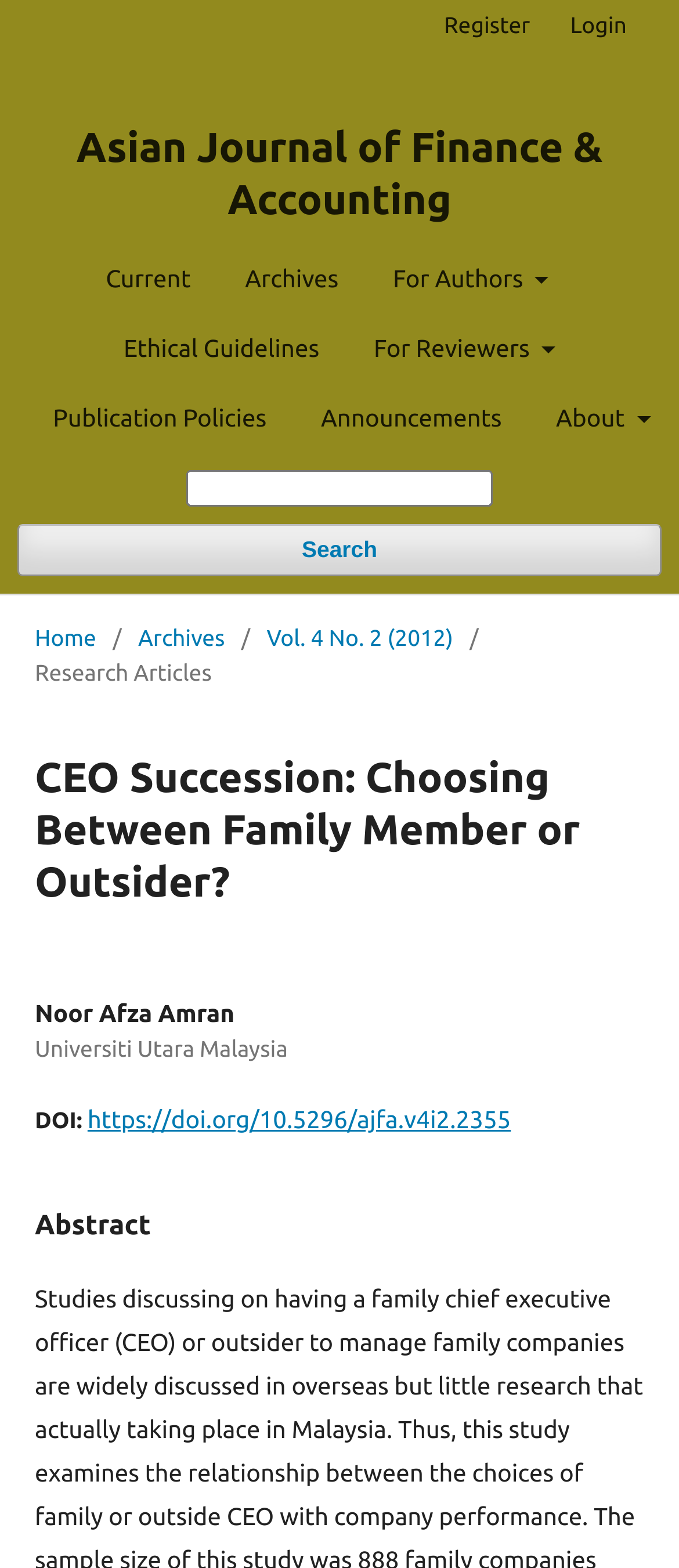Is there a search function on the website?
Please use the image to provide a one-word or short phrase answer.

Yes